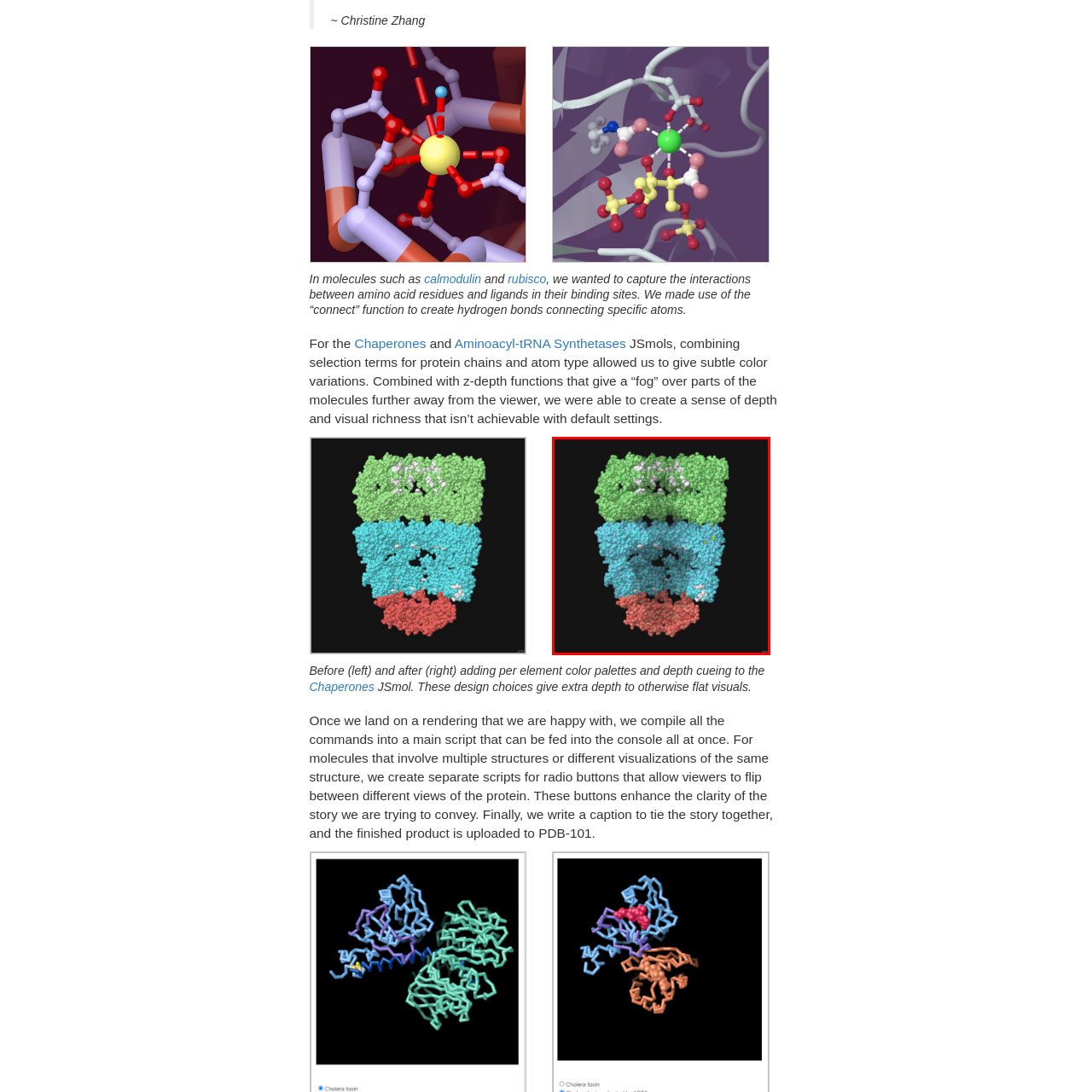View the image surrounded by the red border, What is the purpose of the depth cueing effects in the image?
 Answer using a single word or phrase.

To highlight depth and spatial relationships